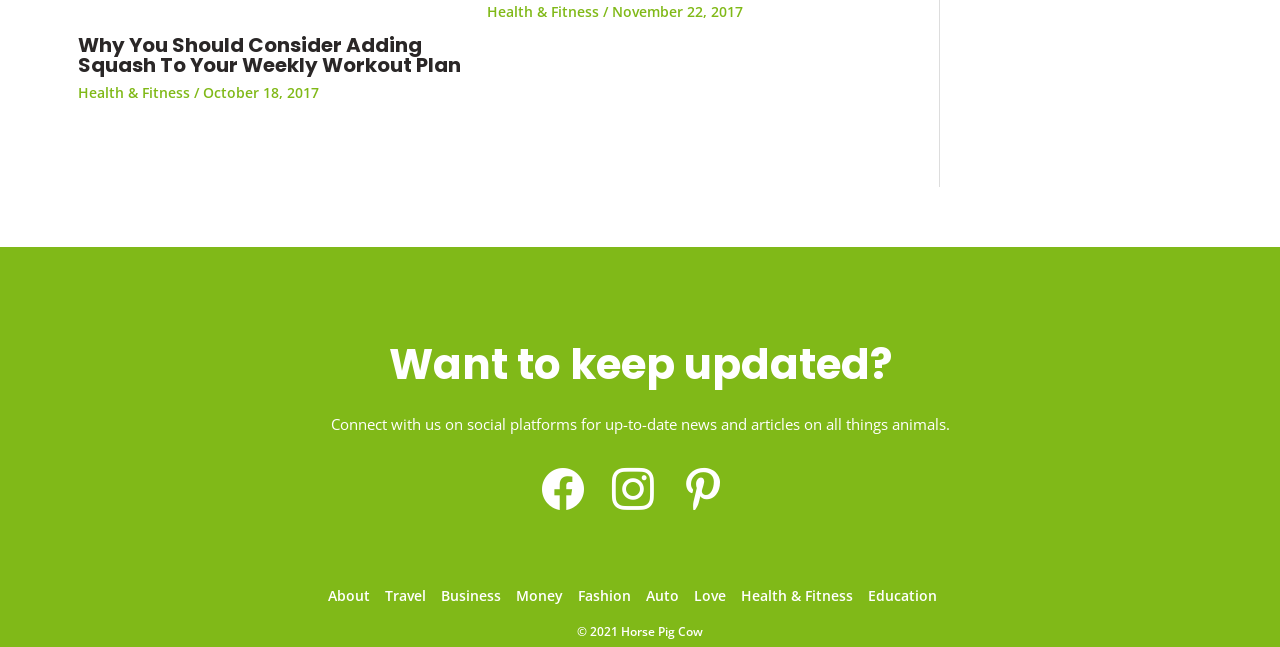Identify the coordinates of the bounding box for the element that must be clicked to accomplish the instruction: "Visit the 'Health & Fitness' category".

[0.061, 0.129, 0.148, 0.158]